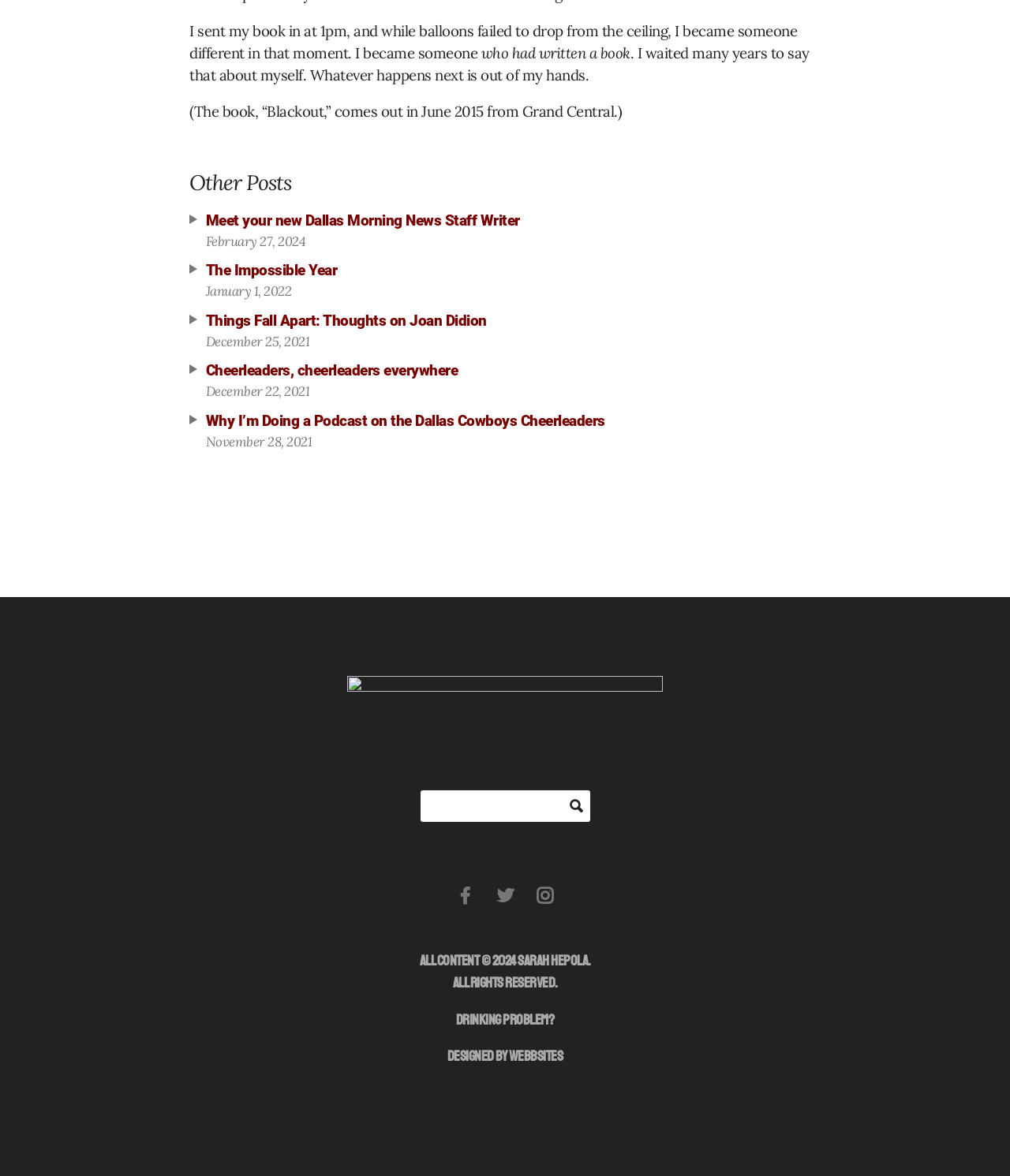Please pinpoint the bounding box coordinates for the region I should click to adhere to this instruction: "Search for something".

[0.416, 0.672, 0.584, 0.699]